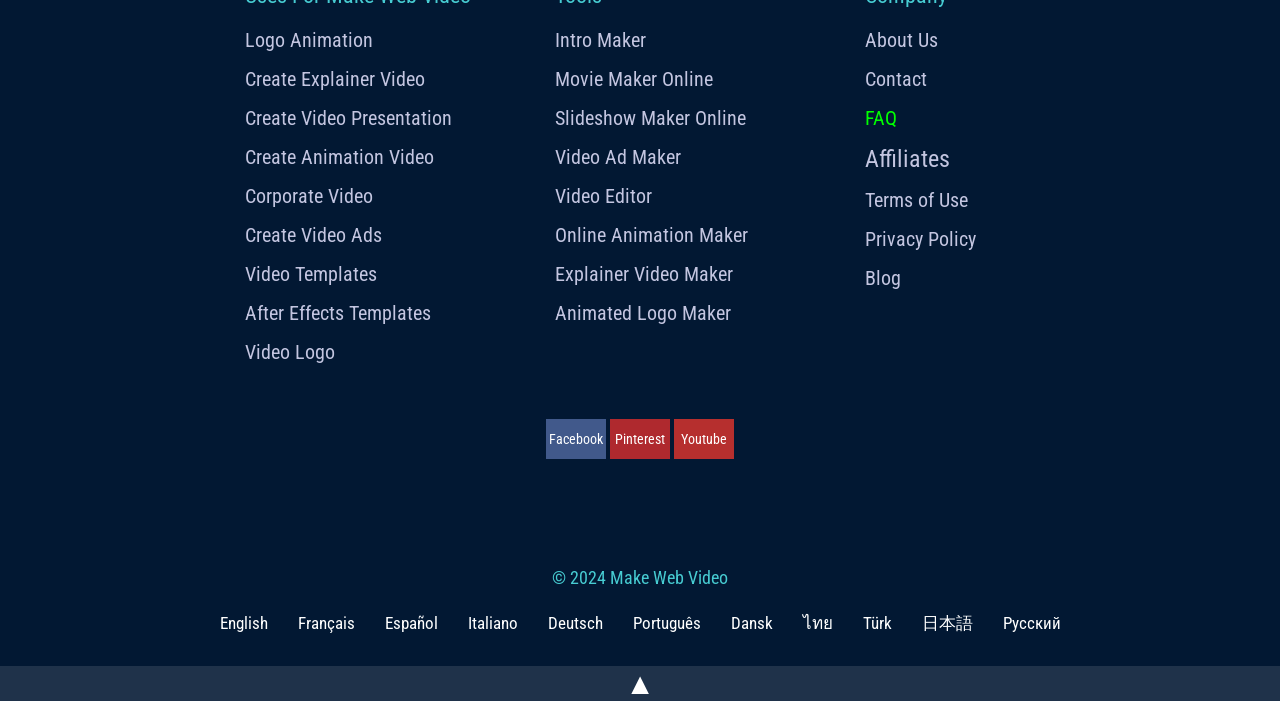Provide the bounding box coordinates of the area you need to click to execute the following instruction: "Go to Facebook".

[0.427, 0.597, 0.473, 0.654]